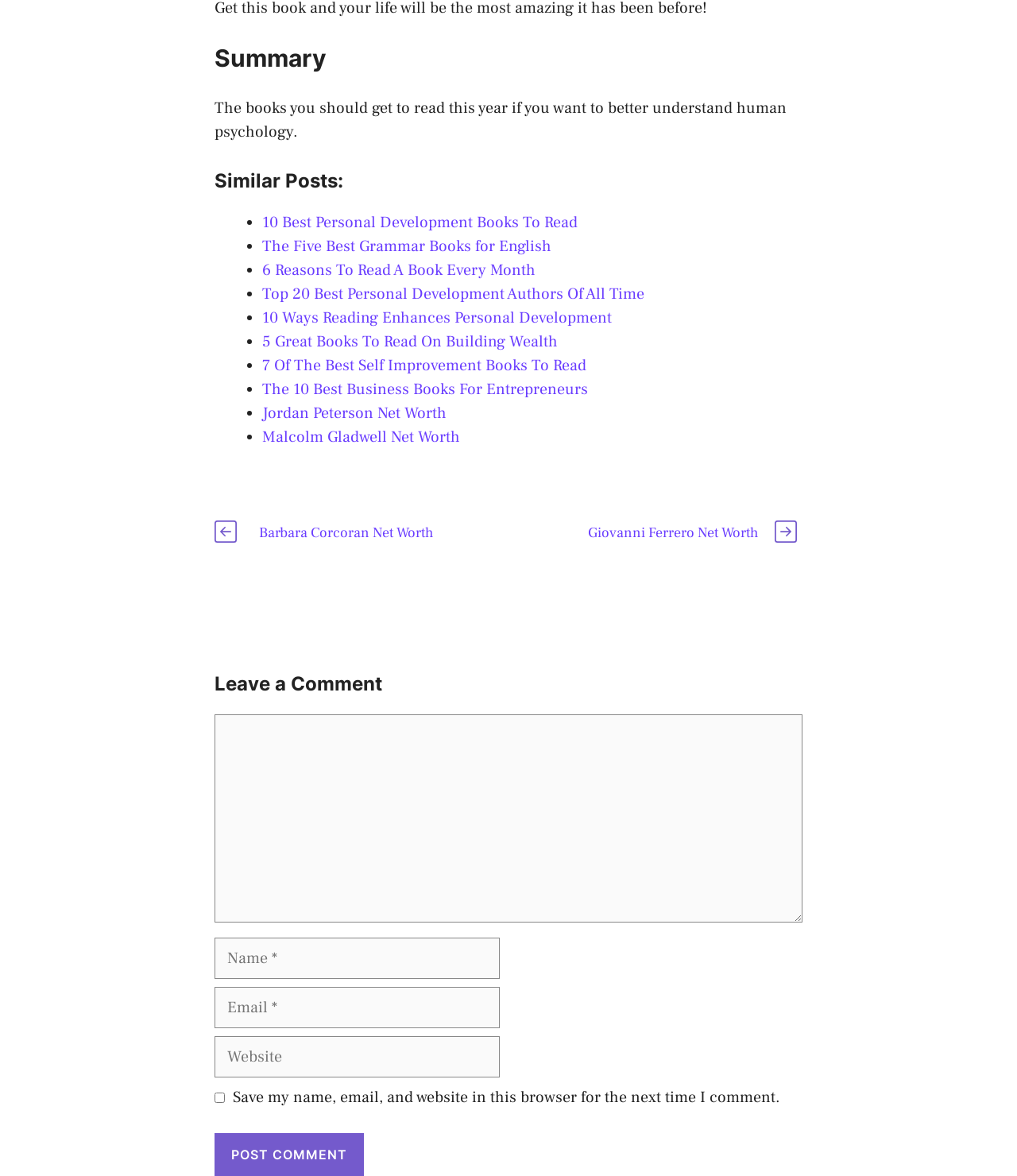Find the bounding box of the web element that fits this description: "parent_node: Comment name="author" placeholder="Name *"".

[0.211, 0.797, 0.491, 0.833]